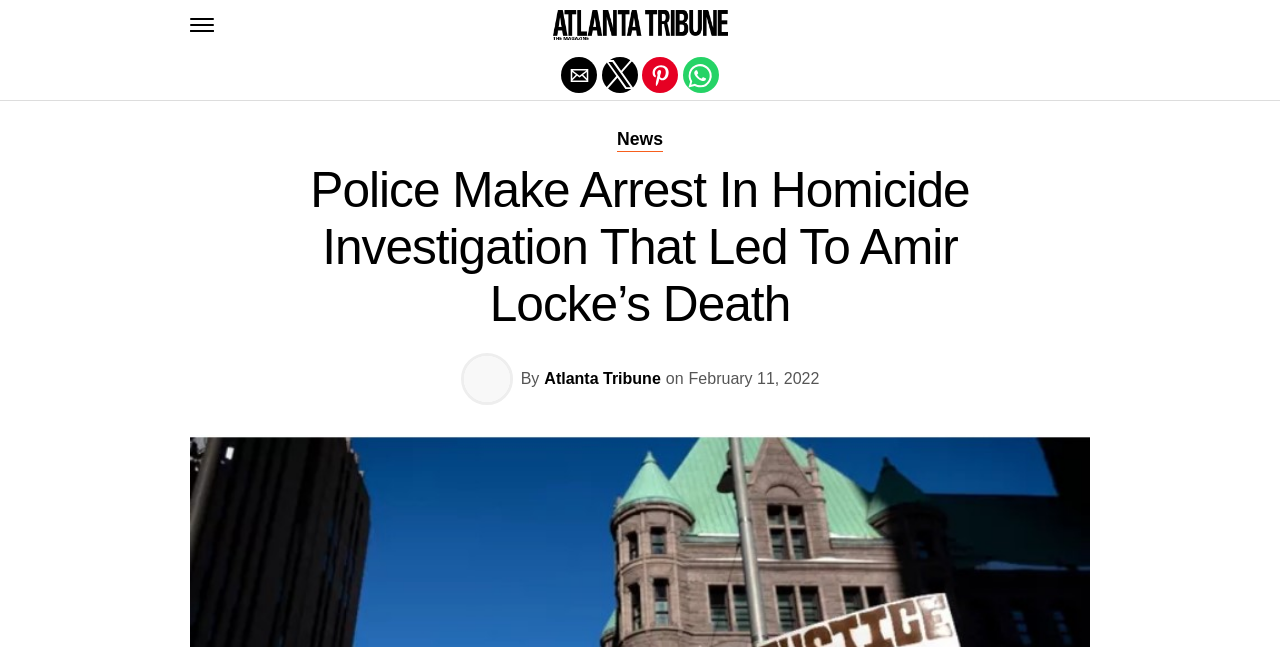What is the purpose of the buttons at the top-right corner?
Please craft a detailed and exhaustive response to the question.

The answer can be inferred by looking at the buttons at the top-right corner of the webpage, which have icons and text labels indicating that they are for sharing the article via email, Twitter, Pinterest, and WhatsApp.